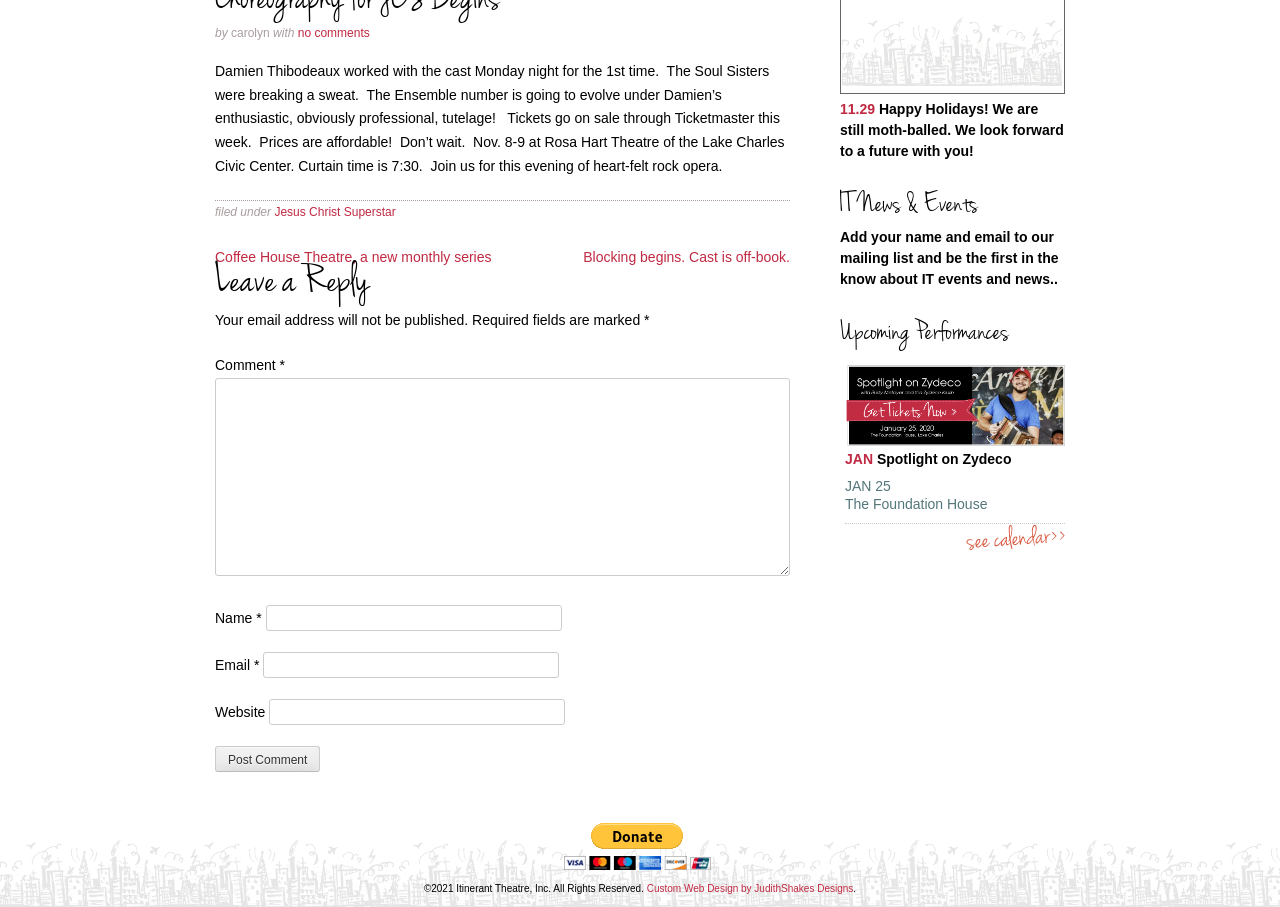For the following element description, predict the bounding box coordinates in the format (top-left x, top-left y, bottom-right x, bottom-right y). All values should be floating point numbers between 0 and 1. Description: Jesus Christ Superstar

[0.214, 0.226, 0.309, 0.241]